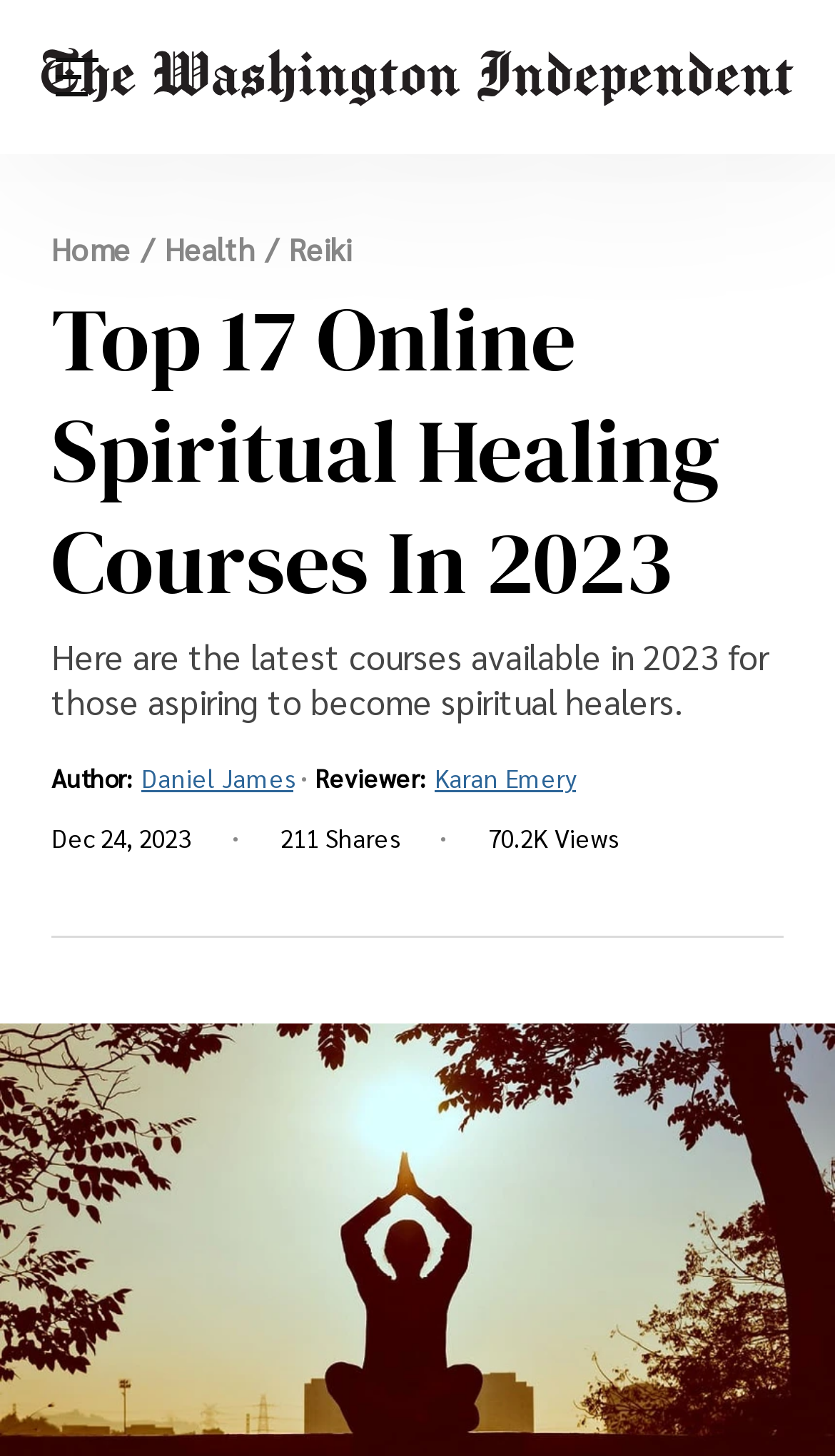Based on the element description: "Reiki", identify the UI element and provide its bounding box coordinates. Use four float numbers between 0 and 1, [left, top, right, bottom].

[0.346, 0.165, 0.421, 0.179]